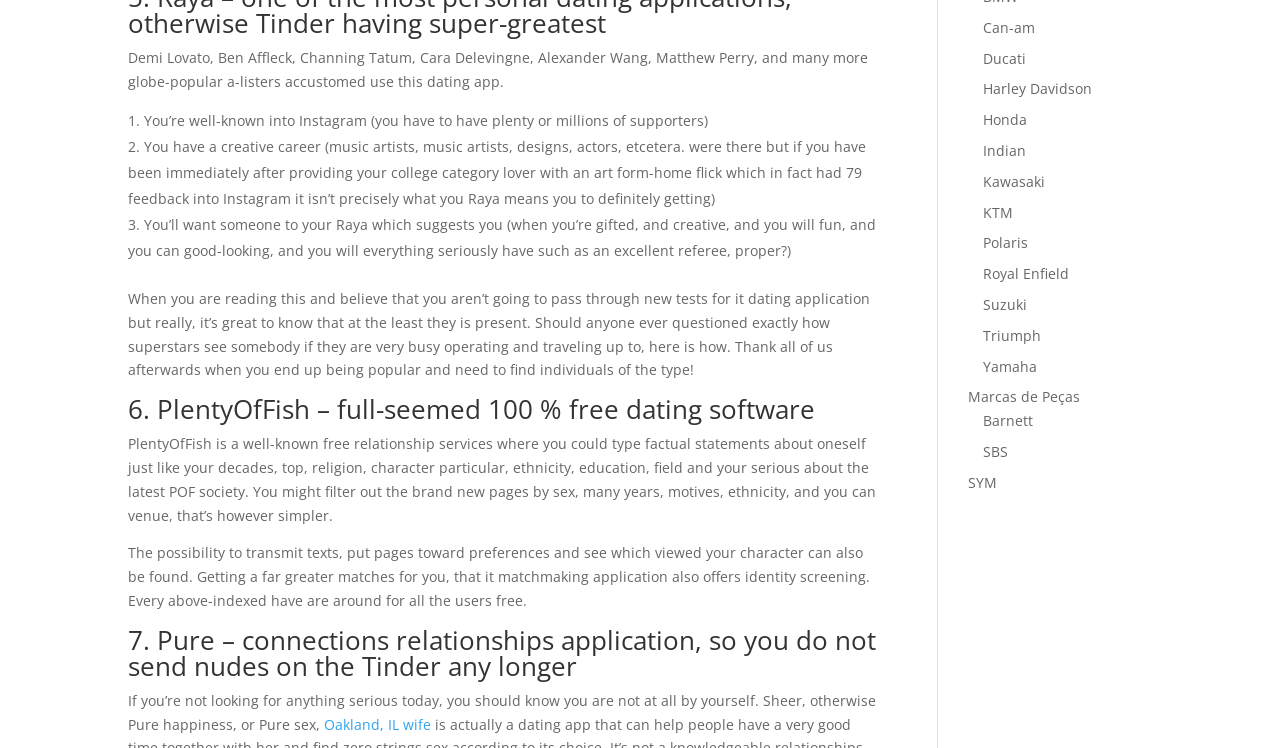Provide the bounding box coordinates of the HTML element this sentence describes: "Royal Enfield".

[0.768, 0.353, 0.835, 0.379]